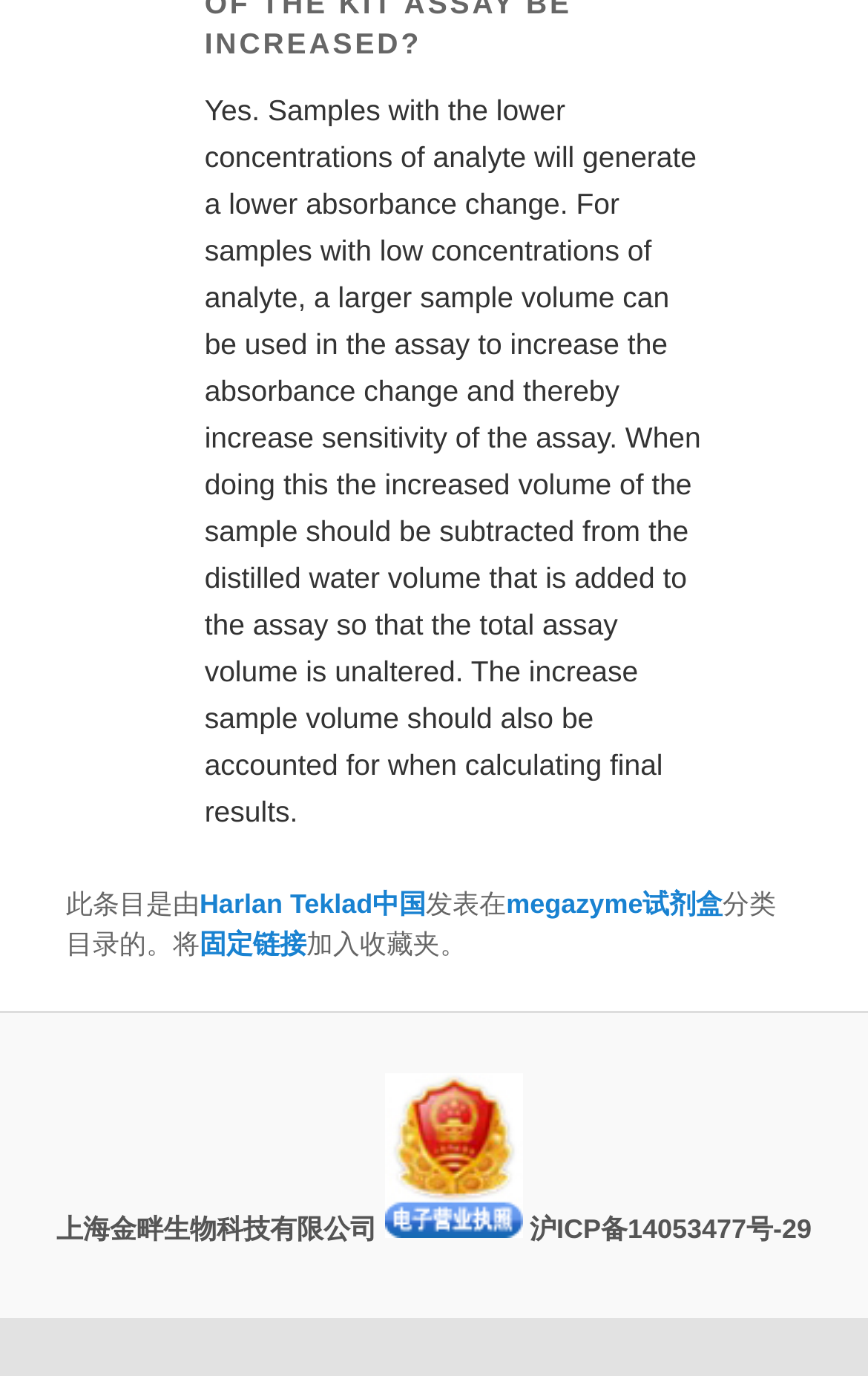What is the name of the company mentioned in the footer?
From the details in the image, provide a complete and detailed answer to the question.

The footer of the webpage contains a link to 'Harlan Teklad中国', which is likely the name of a company.